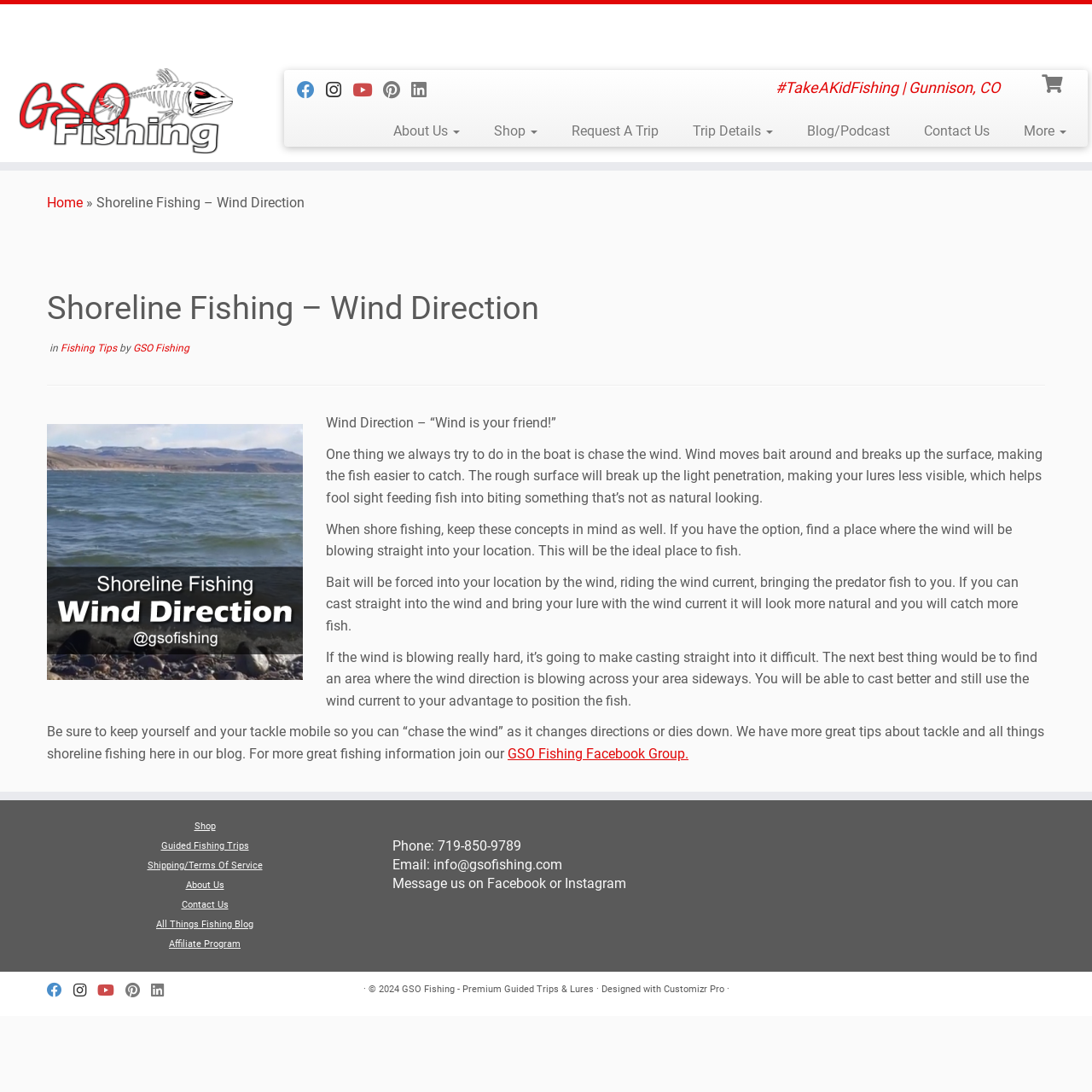Answer the question below in one word or phrase:
What is the name of the Facebook group mentioned?

GSO Fishing Facebook Group